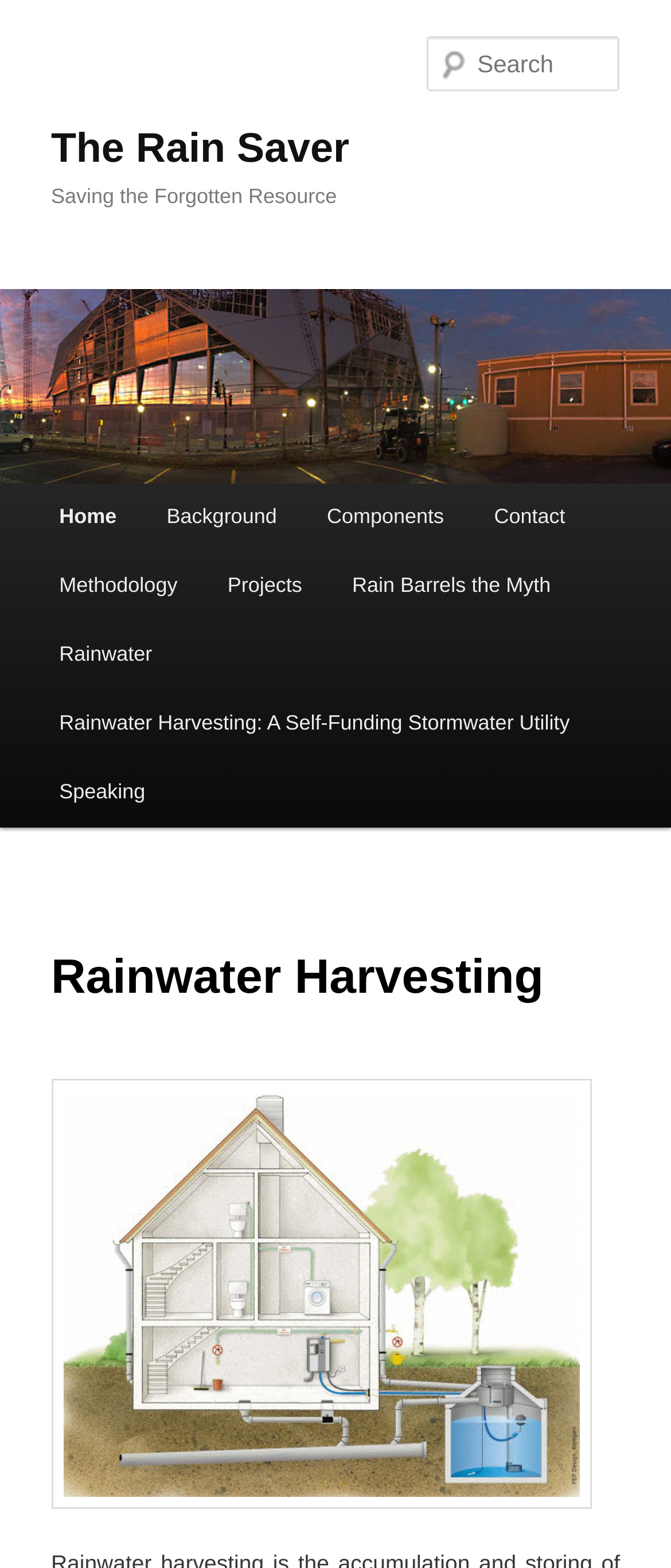Determine the bounding box coordinates of the clickable element necessary to fulfill the instruction: "Visit ecosan1". Provide the coordinates as four float numbers within the 0 to 1 range, i.e., [left, top, right, bottom].

[0.076, 0.687, 0.924, 0.962]